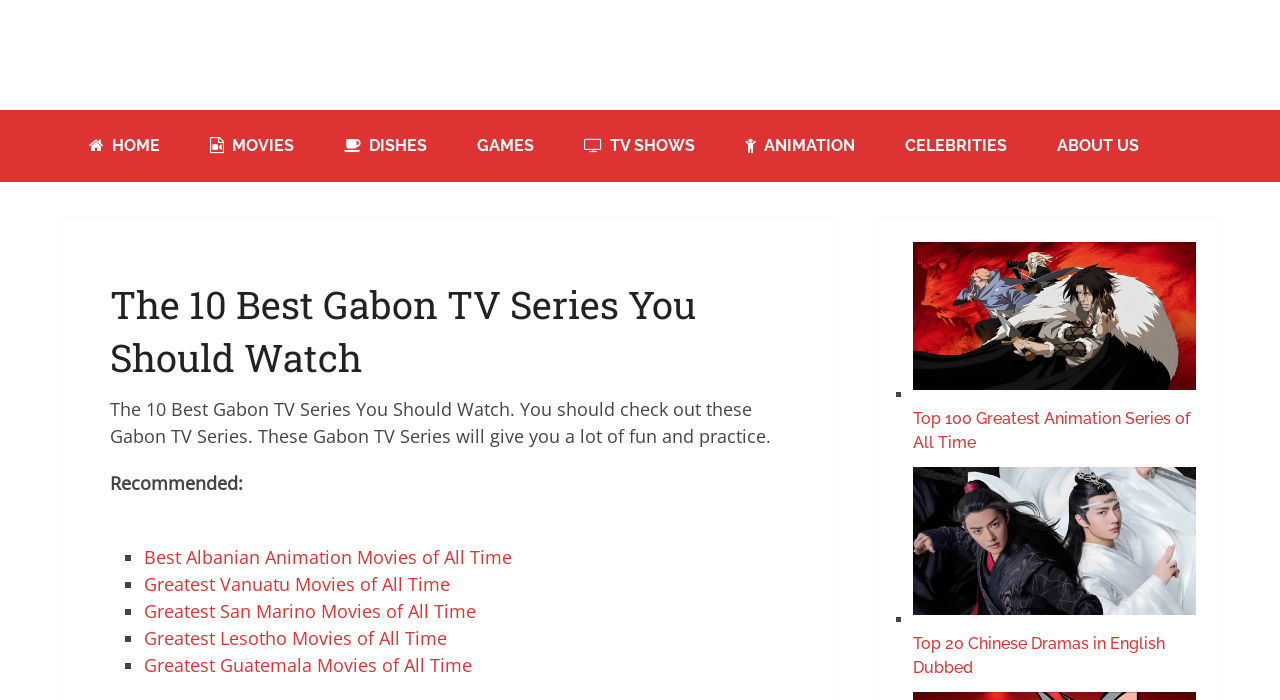Using the webpage screenshot, find the UI element described by TV Shows. Provide the bounding box coordinates in the format (top-left x, top-left y, bottom-right x, bottom-right y), ensuring all values are floating point numbers between 0 and 1.

[0.437, 0.157, 0.562, 0.26]